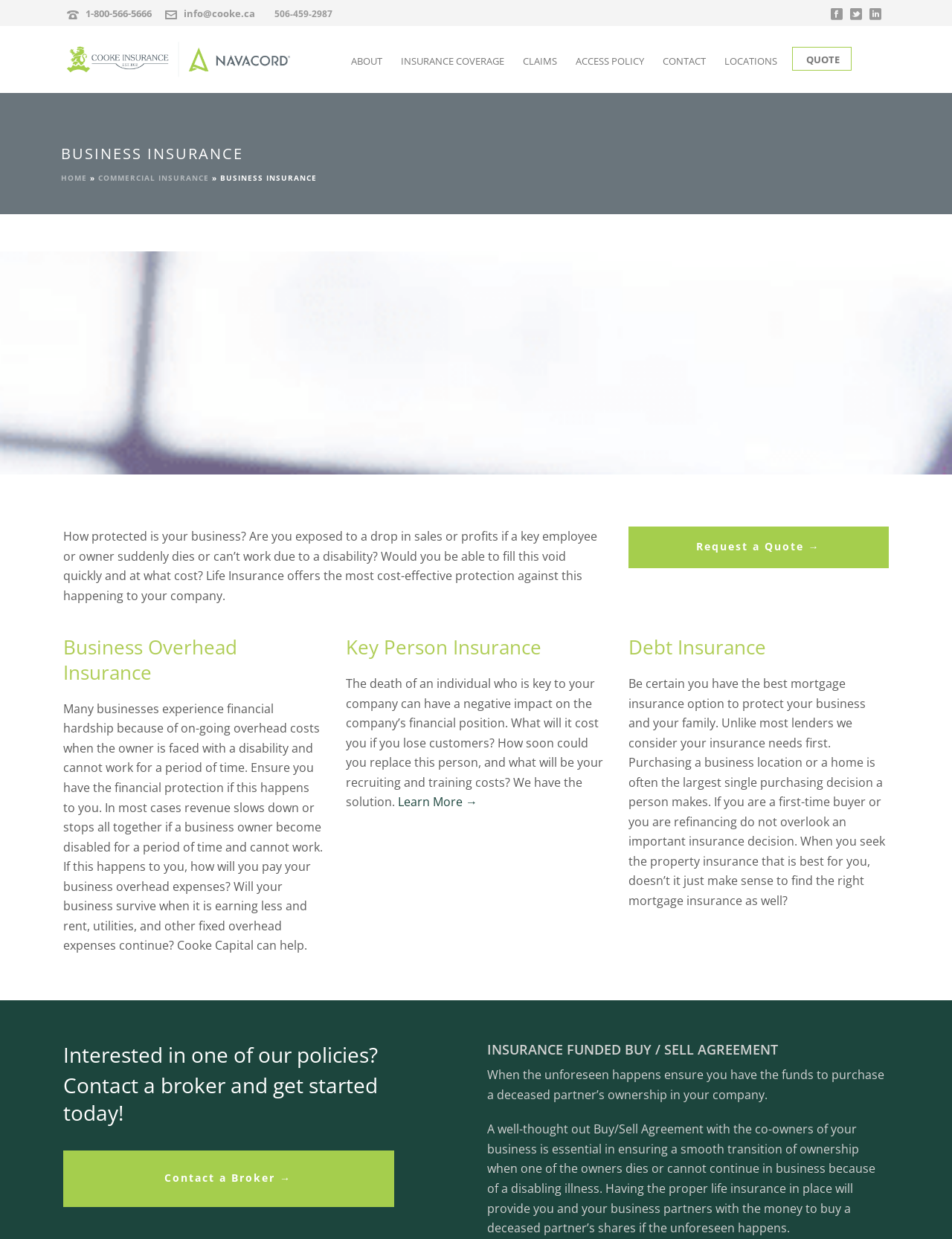Determine the bounding box coordinates of the region I should click to achieve the following instruction: "Contact a broker". Ensure the bounding box coordinates are four float numbers between 0 and 1, i.e., [left, top, right, bottom].

[0.066, 0.929, 0.414, 0.974]